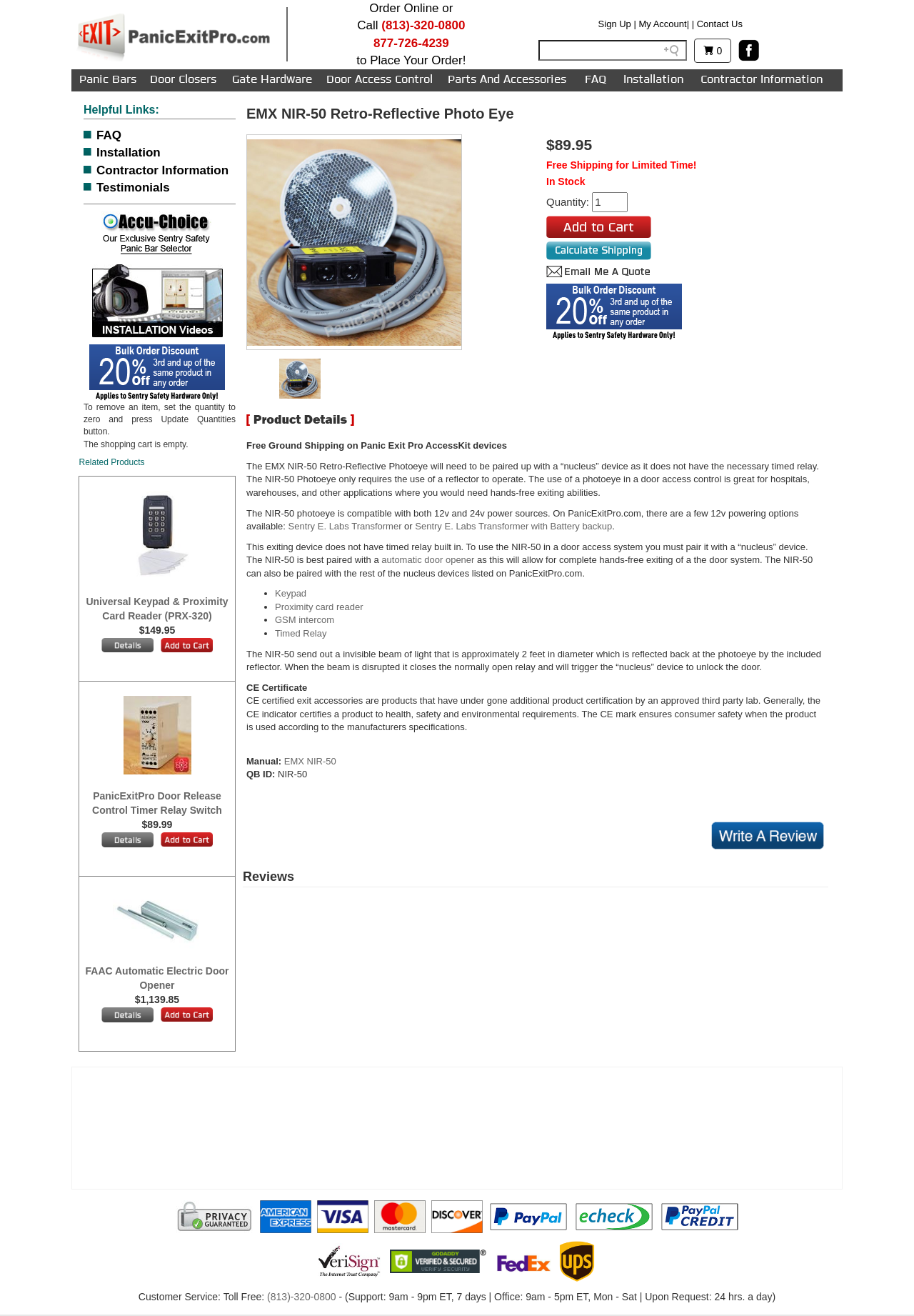What is the phone number to place an order?
Please give a detailed and thorough answer to the question, covering all relevant points.

I found the phone number by looking at the top section of the webpage, where it says 'Order Online or Call' and then lists two phone numbers. The first phone number is (813)-320-0800.